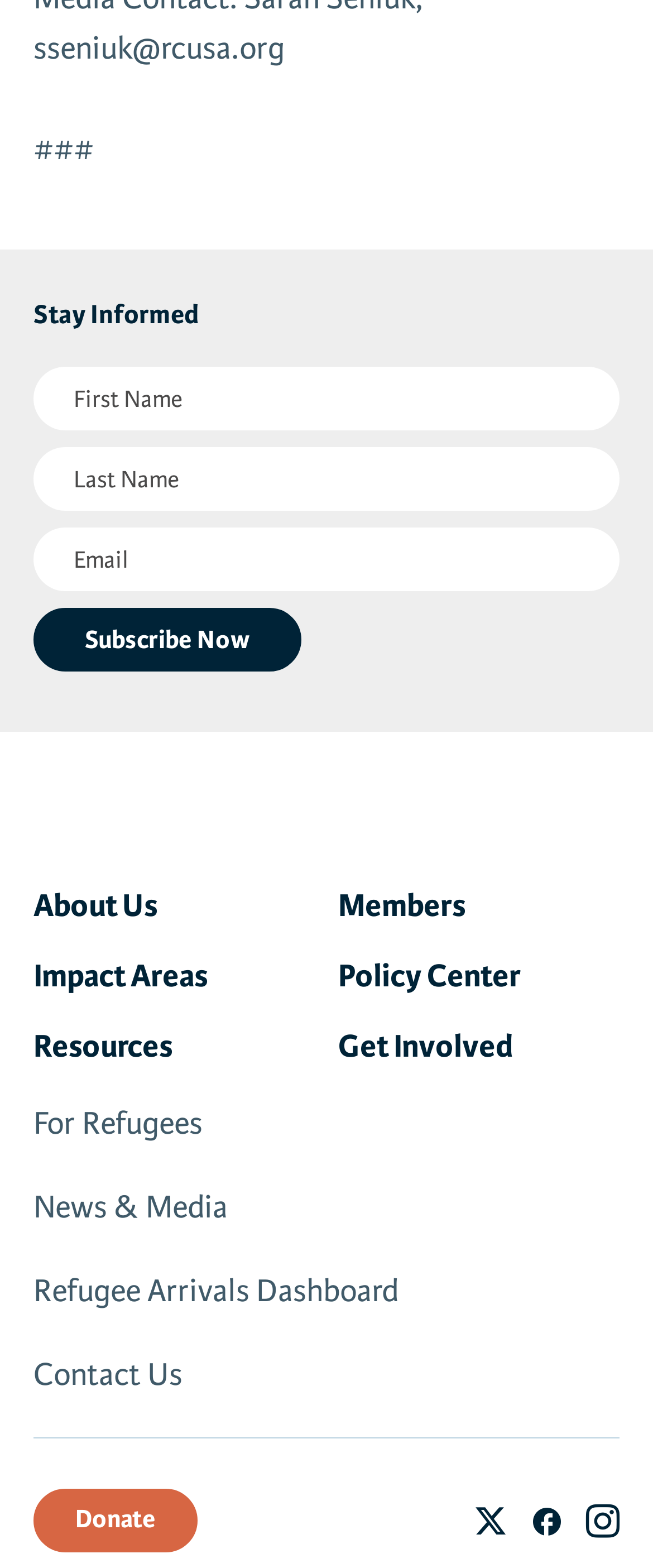Using the webpage screenshot, find the UI element described by Toxic Chemical Exposure. Provide the bounding box coordinates in the format (top-left x, top-left y, bottom-right x, bottom-right y), ensuring all values are floating point numbers between 0 and 1.

None